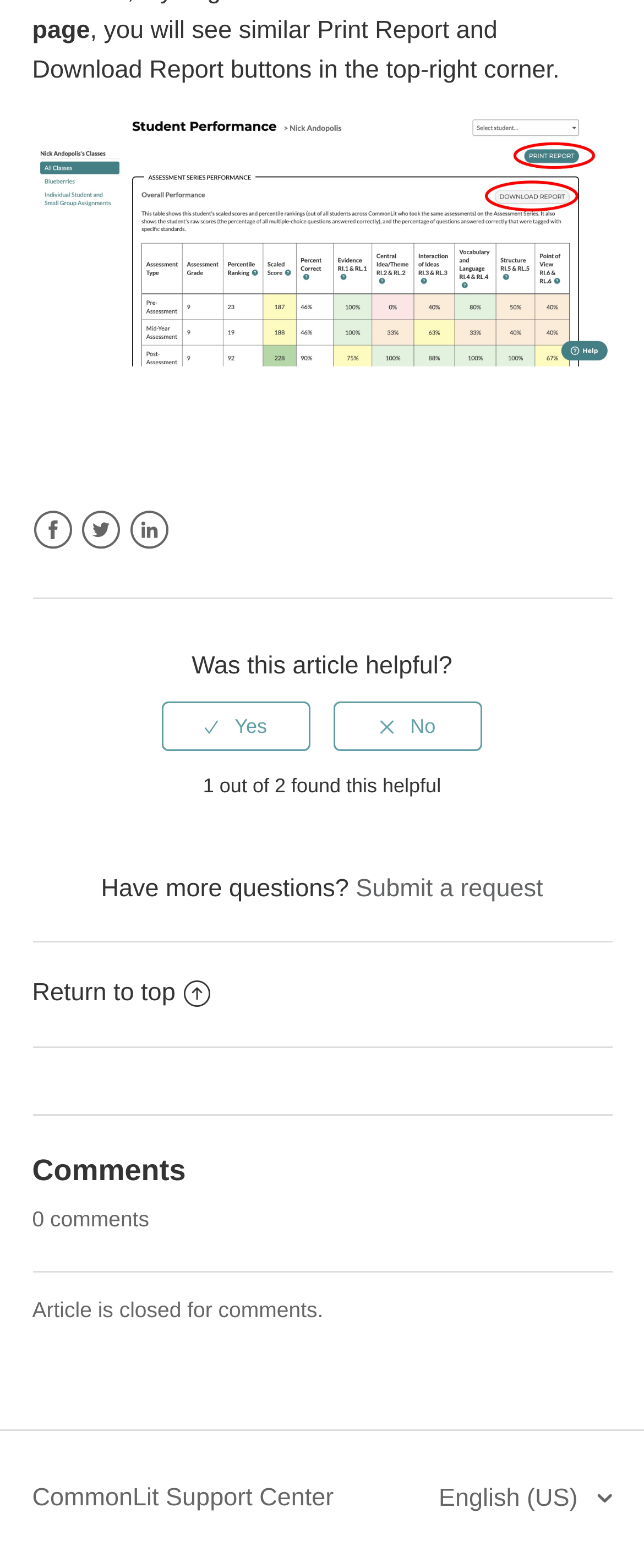Please provide the bounding box coordinates in the format (top-left x, top-left y, bottom-right x, bottom-right y). Remember, all values are floating point numbers between 0 and 1. What is the bounding box coordinate of the region described as: CommonLit Support Center

[0.05, 0.944, 0.518, 0.968]